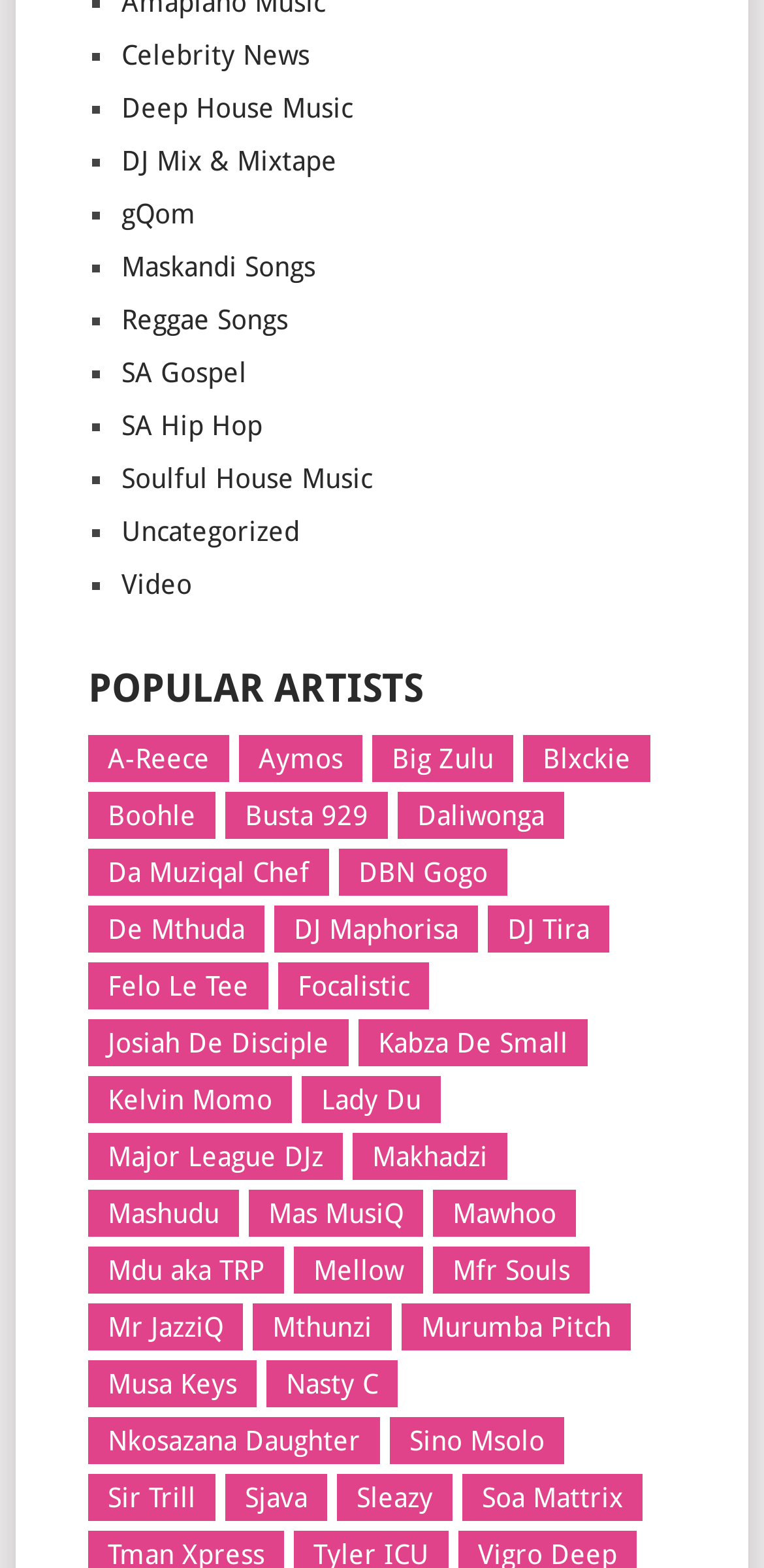Please locate the bounding box coordinates of the element that should be clicked to complete the given instruction: "Browse Maskandi Songs".

[0.159, 0.161, 0.413, 0.181]